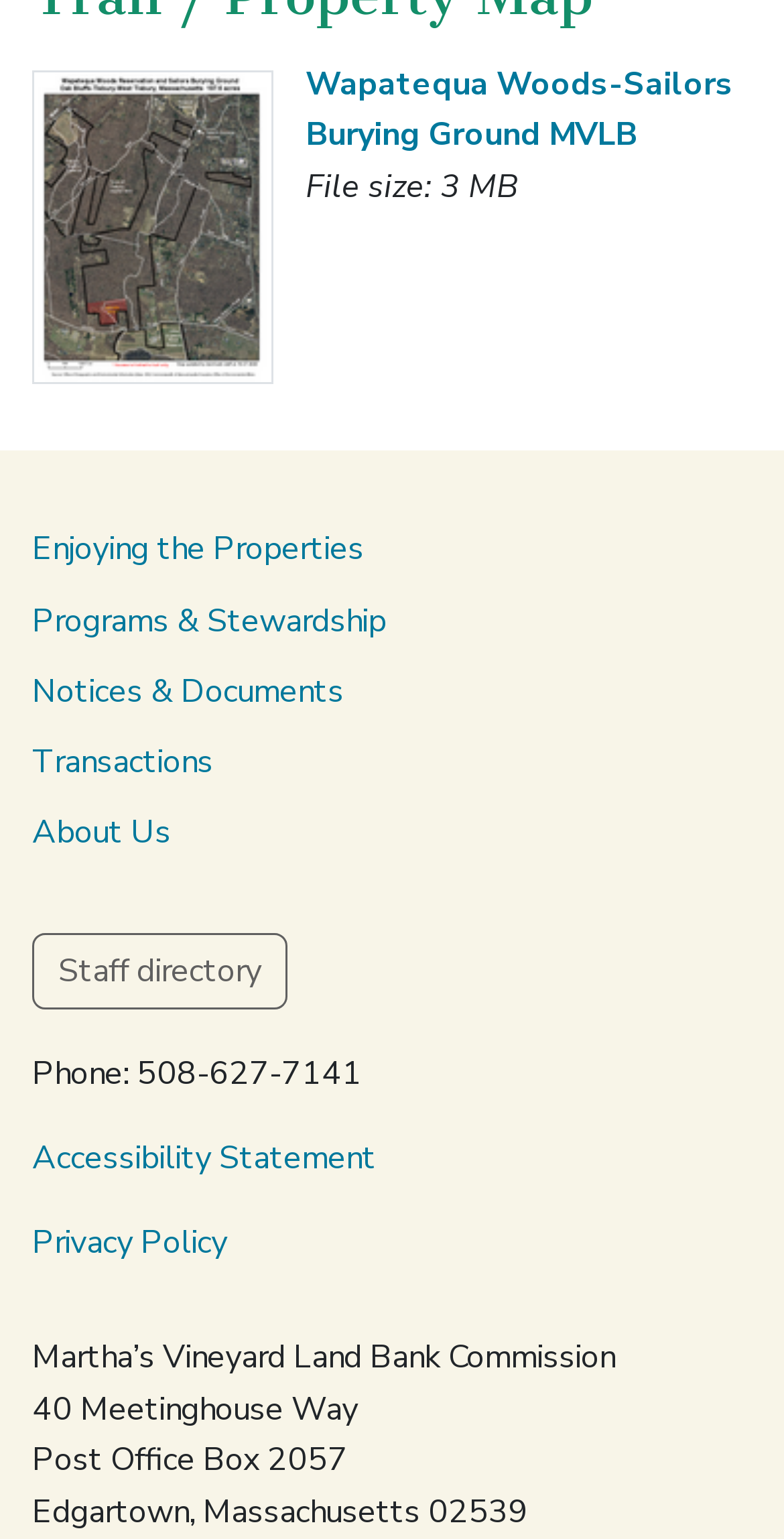Given the element description "Transactions" in the screenshot, predict the bounding box coordinates of that UI element.

[0.036, 0.481, 0.954, 0.511]